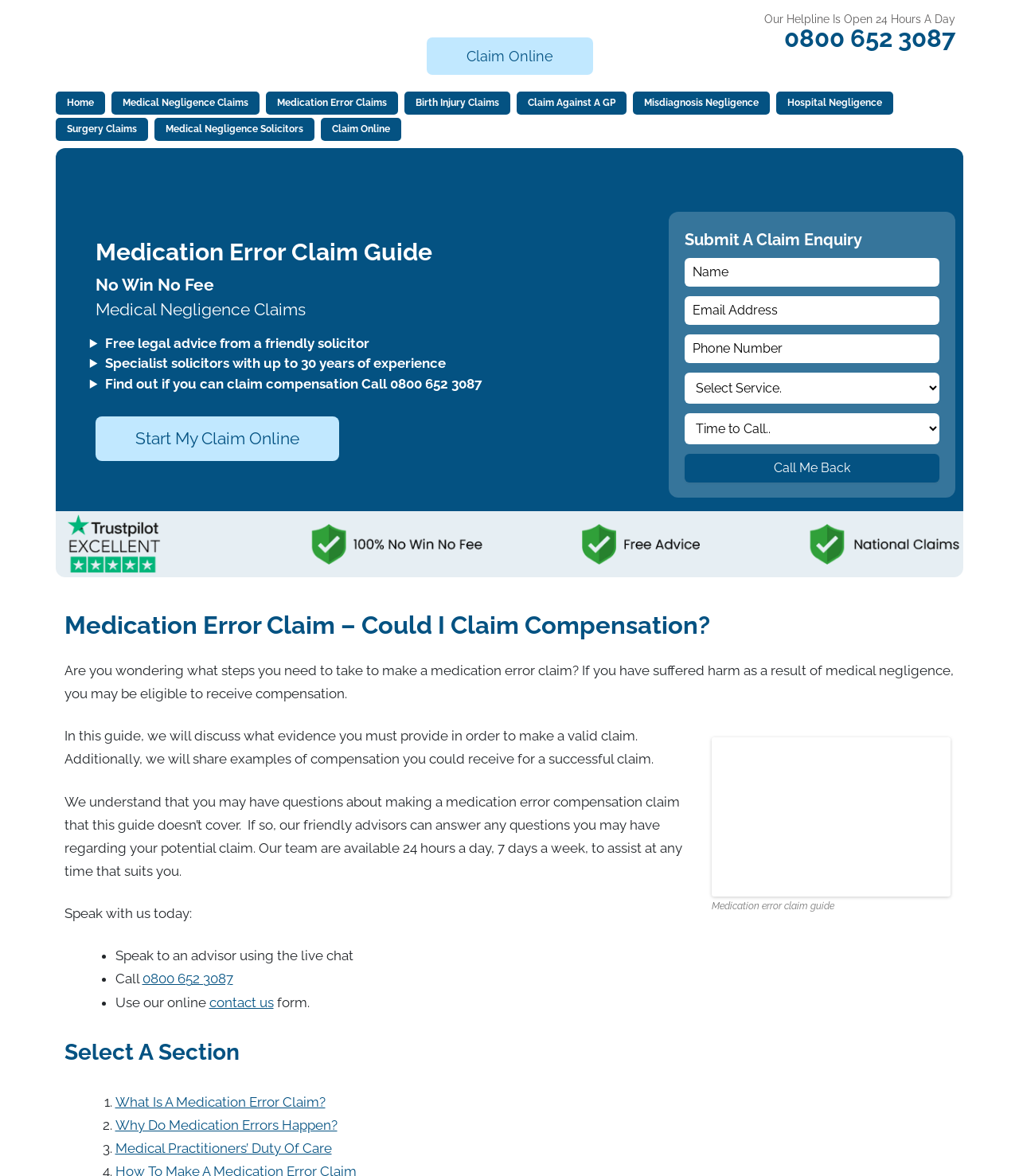How can users get in touch with the medical negligence claims team?
Answer the question in as much detail as possible.

I found the contact information on the webpage, which provides three ways for users to get in touch with the medical negligence claims team: using the live chat, calling the phone number, or filling out the online contact form.